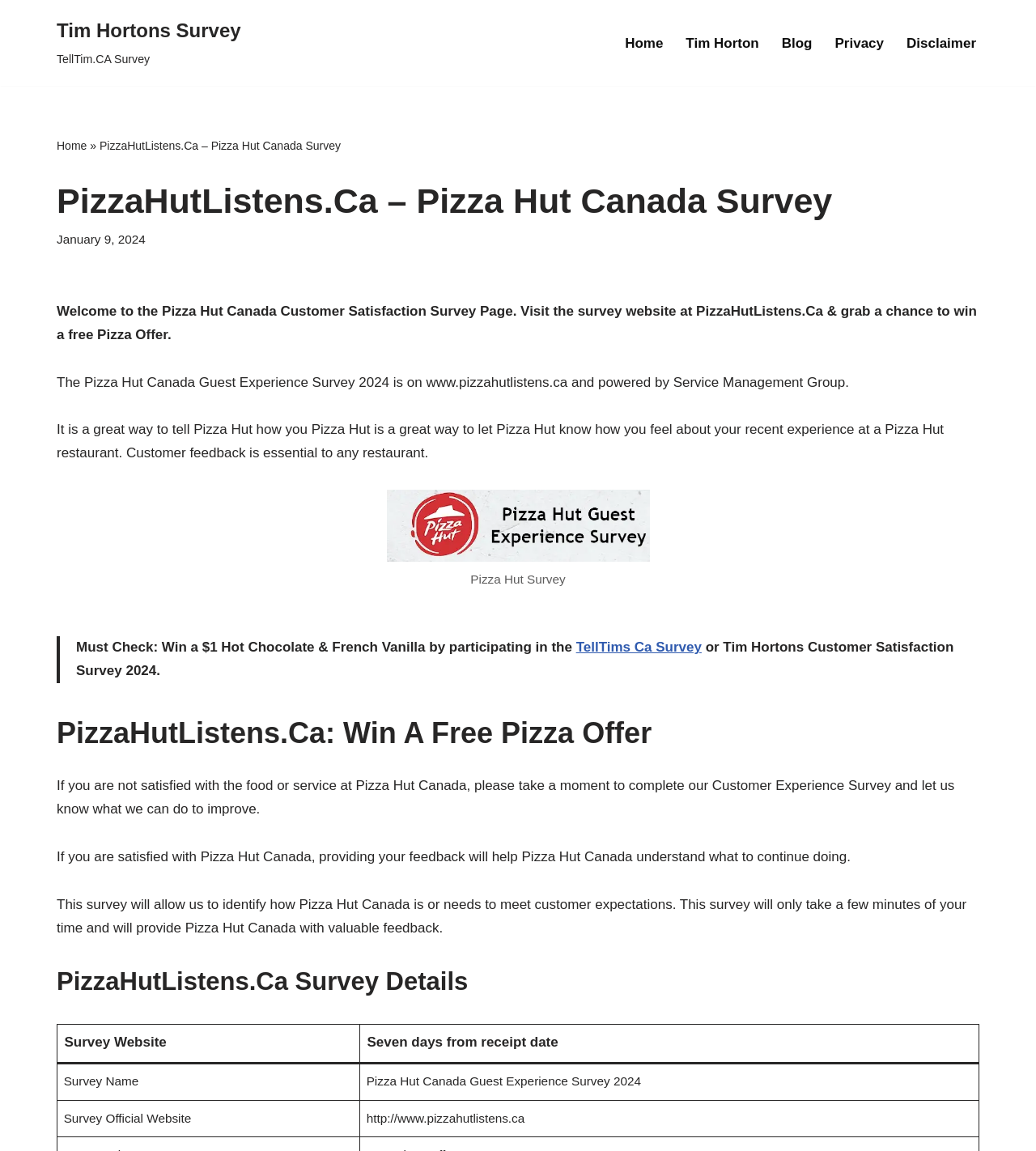What is the purpose of the Pizza Hut Canada Guest Experience Survey?
Refer to the image and give a detailed answer to the query.

The purpose of the survey is mentioned in the text 'This survey will allow us to identify how Pizza Hut Canada is or needs to meet customer expectations.'